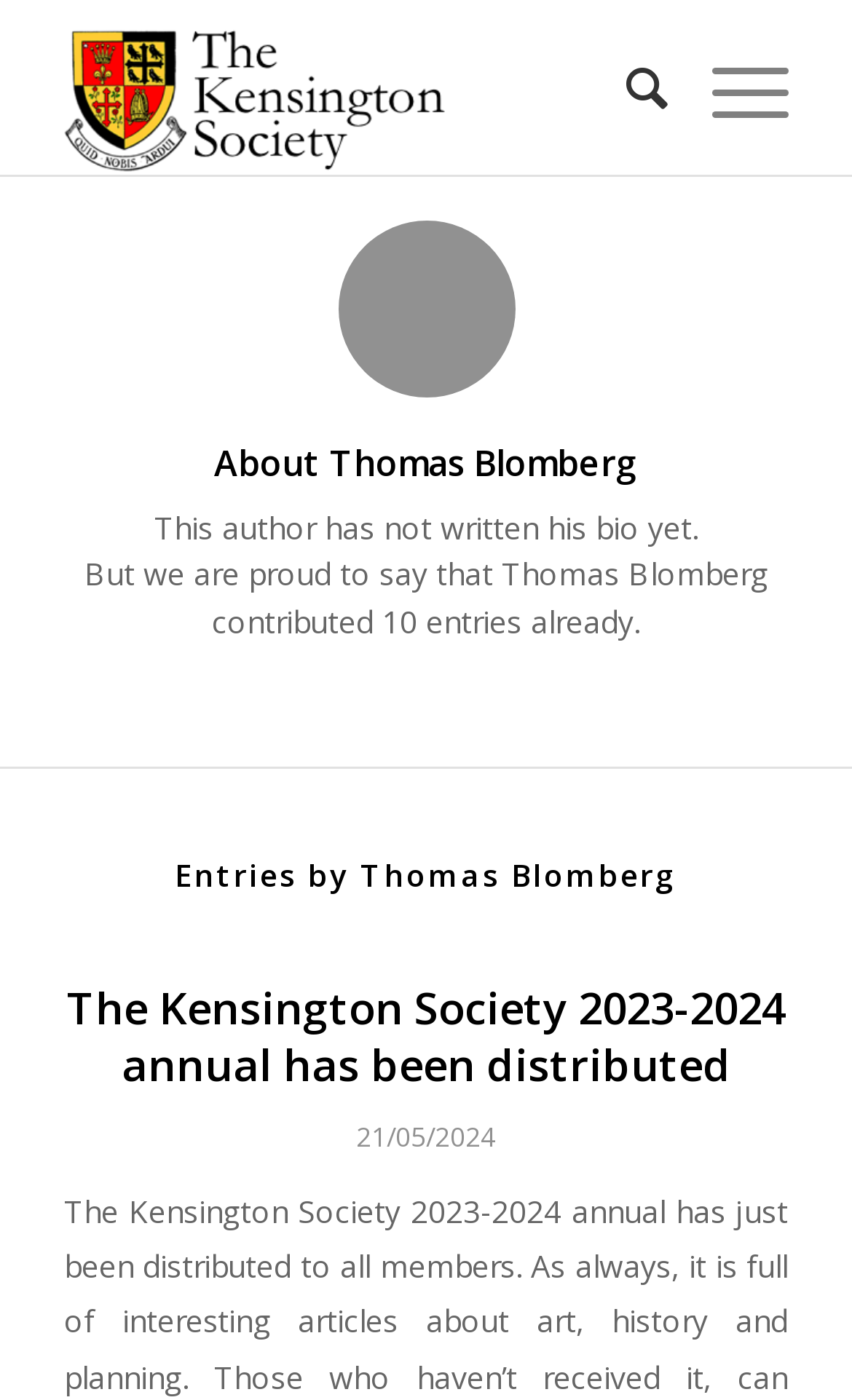Provide an in-depth caption for the elements present on the webpage.

The webpage is about Thomas Blomberg, an author at The Kensington Society. At the top, there is a layout table that spans most of the width, containing a link to The Kensington Society, accompanied by an image of the same name. To the right of the image, there is a menu item labeled "Search" and a link labeled "Menu". 

Below the top section, there is a heading that reads "About Thomas Blomberg". Underneath, there are four lines of static text that describe the author. The first line states that the author has not written his bio yet. The second line says "But we are proud to say that", followed by the author's name, Thomas Blomberg, on the same line. The fourth line mentions that Thomas Blomberg has contributed 10 entries already.

Further down, there is a heading that reads "Entries by Thomas Blomberg". Below this heading, there is a section that lists the author's entries. The first entry is a heading that reads "The Kensington Society 2023-2024 annual has been distributed", which is a link. To the right of the link, there is a time element that displays the date "21/05/2024".